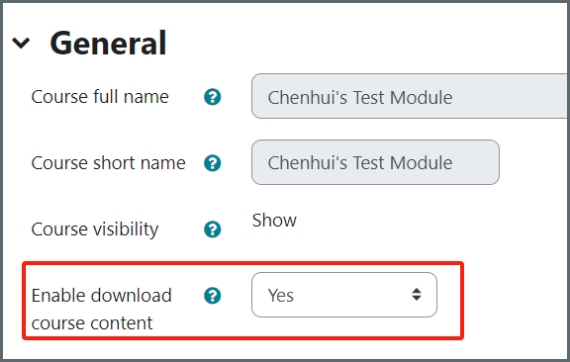Craft a detailed explanation of the image.

The image depicts a section of the settings menu labeled "General," specifically focused on course configuration in an educational platform. Prominently displayed is the field for "Enable download course content," where the option is set to "Yes." This indicates that students will have the ability to download the course materials associated with "Chenhui's Test Module," as shown in both the "Course full name" and "Course short name" fields. Additional options for course visibility are also present but are less highlighted. The interface is designed to facilitate user interactions, making it clear for instructors to manage course accessibility effectively.